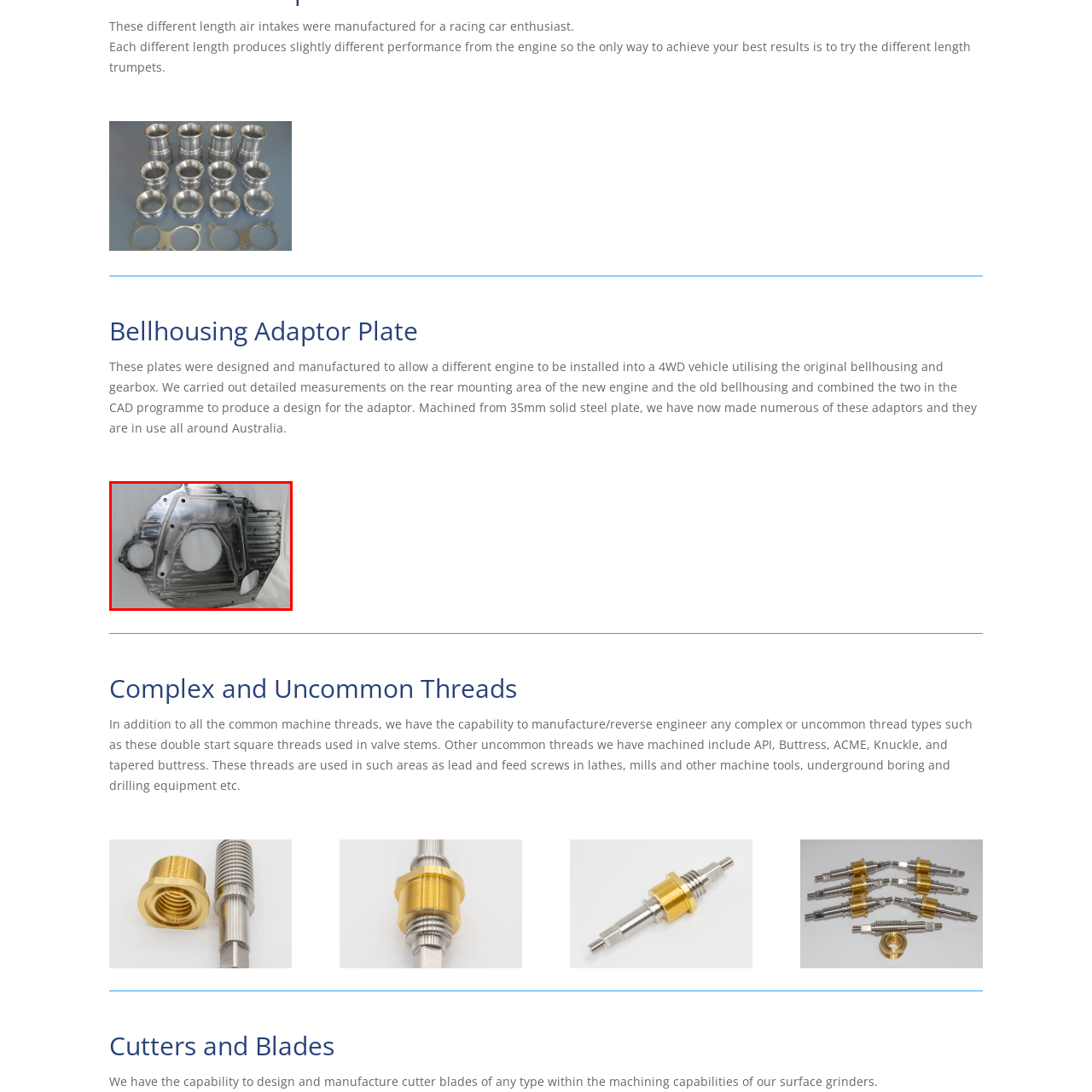View the segment outlined in white, What is the purpose of this component? 
Answer using one word or phrase.

Enabling engine integration